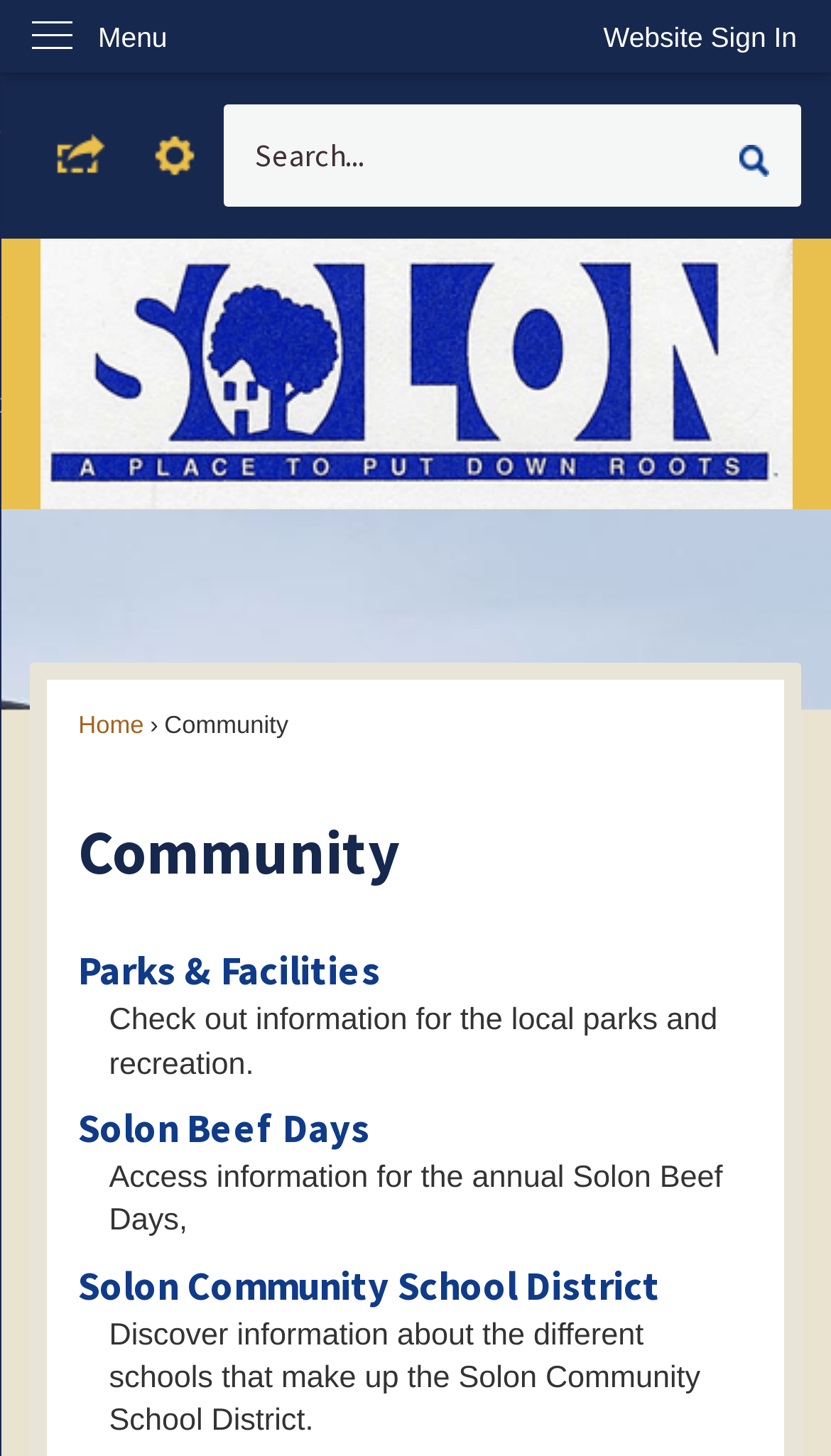Locate the bounding box coordinates of the element I should click to achieve the following instruction: "Share the page".

[0.037, 0.088, 0.153, 0.126]